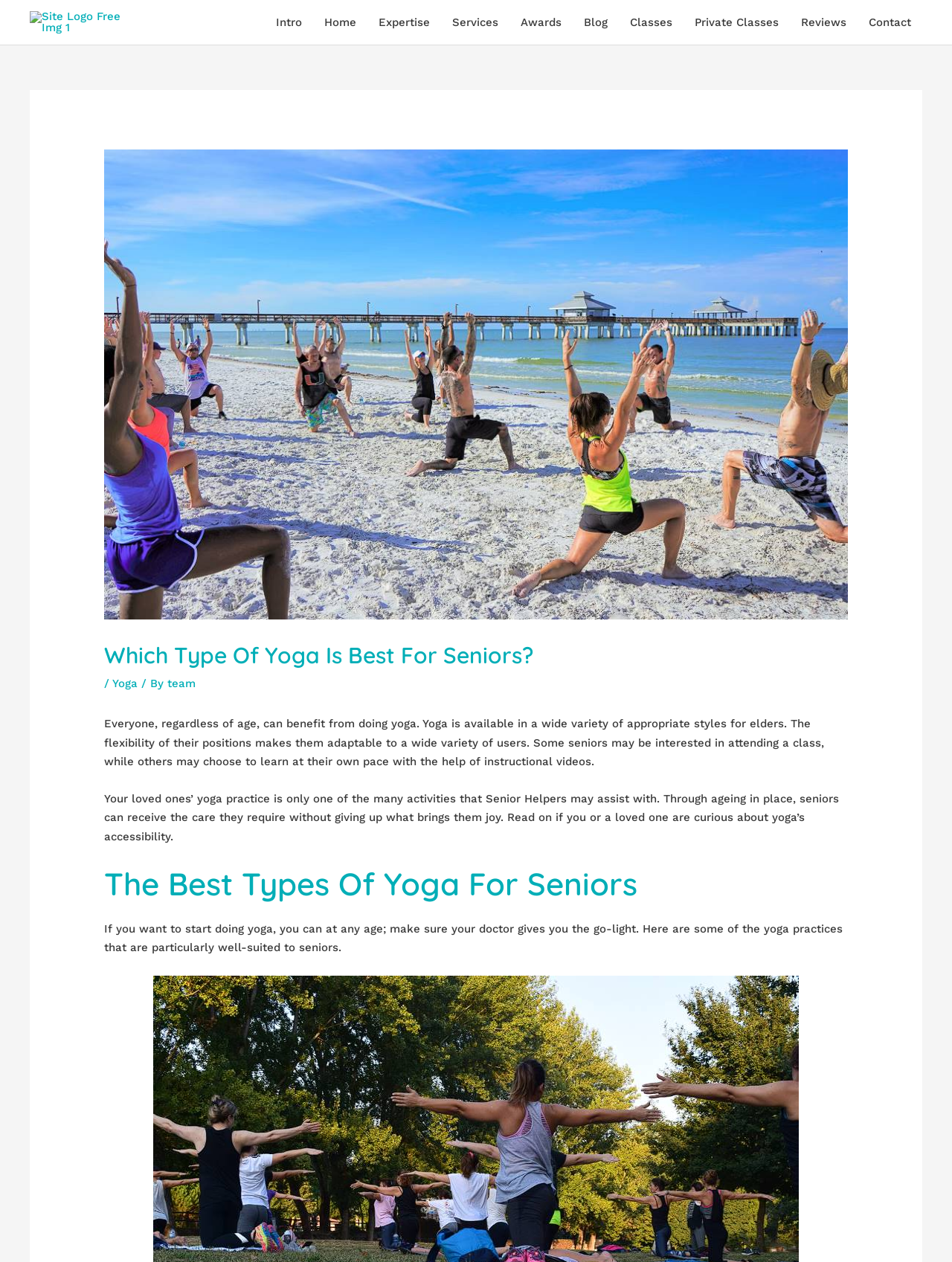Produce an extensive caption that describes everything on the webpage.

The webpage is about yoga for seniors, with a focus on the benefits and accessibility of yoga for older adults. At the top left corner, there is a site logo image. Below the logo, a navigation menu spans across the top of the page, featuring links to various sections of the website, including "Intro", "Home", "Expertise", "Services", "Awards", "Blog", "Classes", "Private Classes", "Reviews", and "Contact".

The main content of the page is divided into sections, with headings and paragraphs of text. The first section has a heading "Which Type Of Yoga Is Best For Seniors?" and features an image with the same title. Below the image, there is a paragraph of text that explains the benefits of yoga for seniors and how it can be adapted to different users. 

The next section has a heading "The Best Types Of Yoga For Seniors" and features a paragraph of text that encourages seniors to start practicing yoga, with the advice to consult a doctor first. The text also mentions that there are specific yoga practices that are well-suited for seniors.

Throughout the page, there are no other images besides the site logo and the image with the title "Which Type Of Yoga Is Best For Seniors?". The layout is clean, with clear headings and concise text, making it easy to read and navigate.